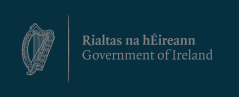What is the purpose of this image?
Please provide a comprehensive answer based on the visual information in the image.

This image serves to represent the official identity of the Irish government, reflecting its commitment to accessibility and public service.